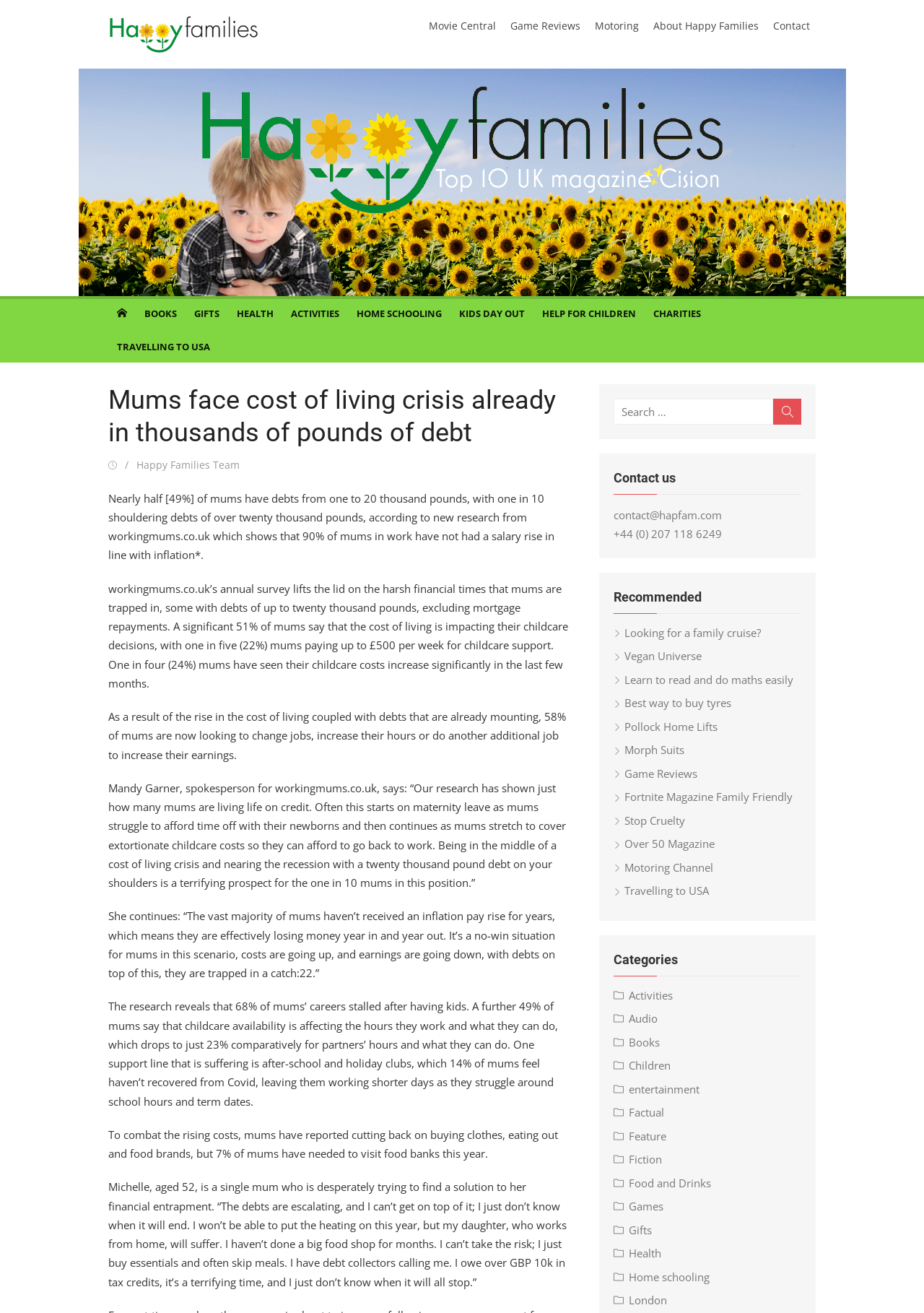Answer the question in a single word or phrase:
What is the name of the spokesperson for workingmums.co.uk?

Mandy Garner